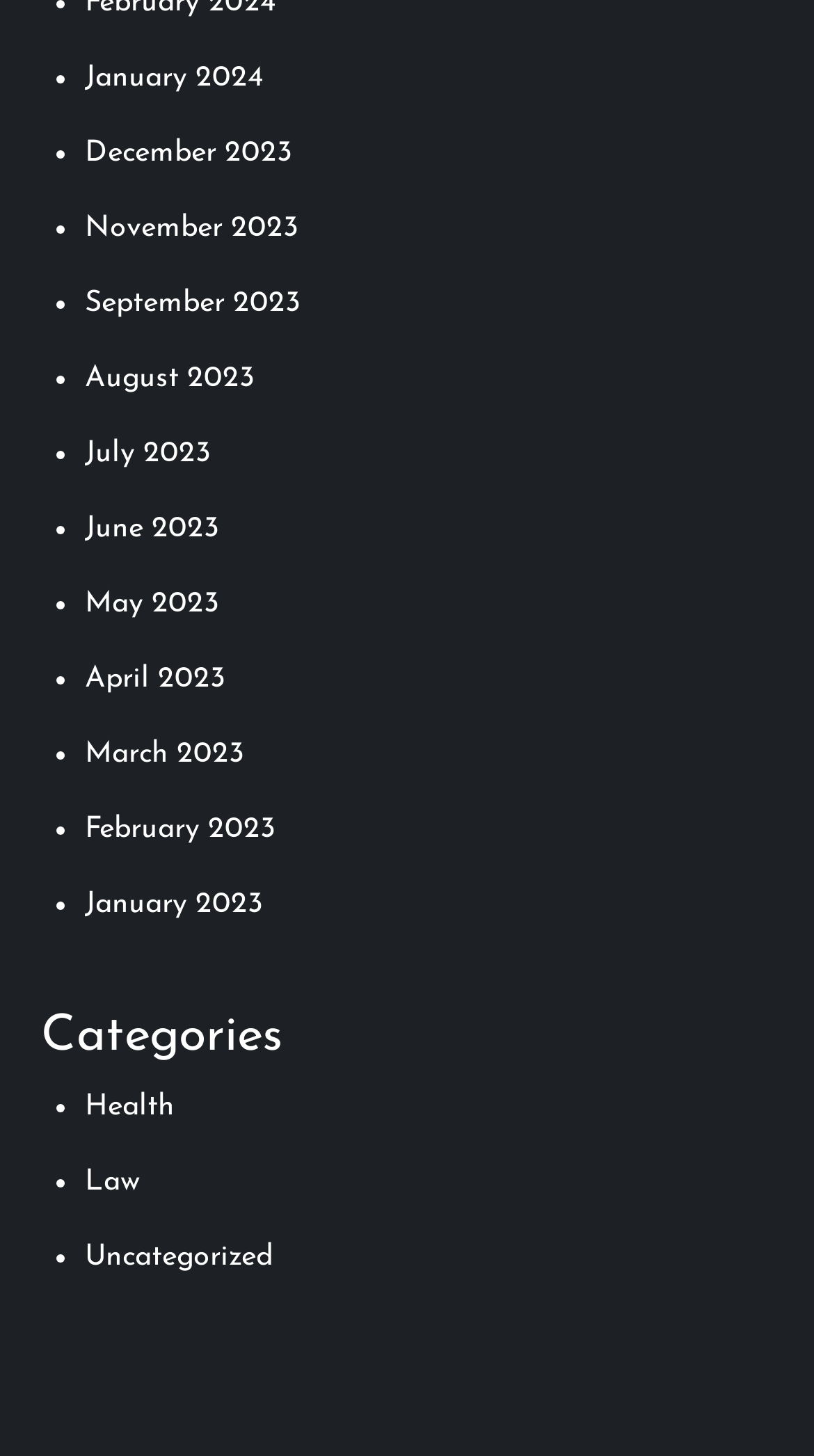Please locate the clickable area by providing the bounding box coordinates to follow this instruction: "Go to November 2023".

[0.104, 0.146, 0.365, 0.168]